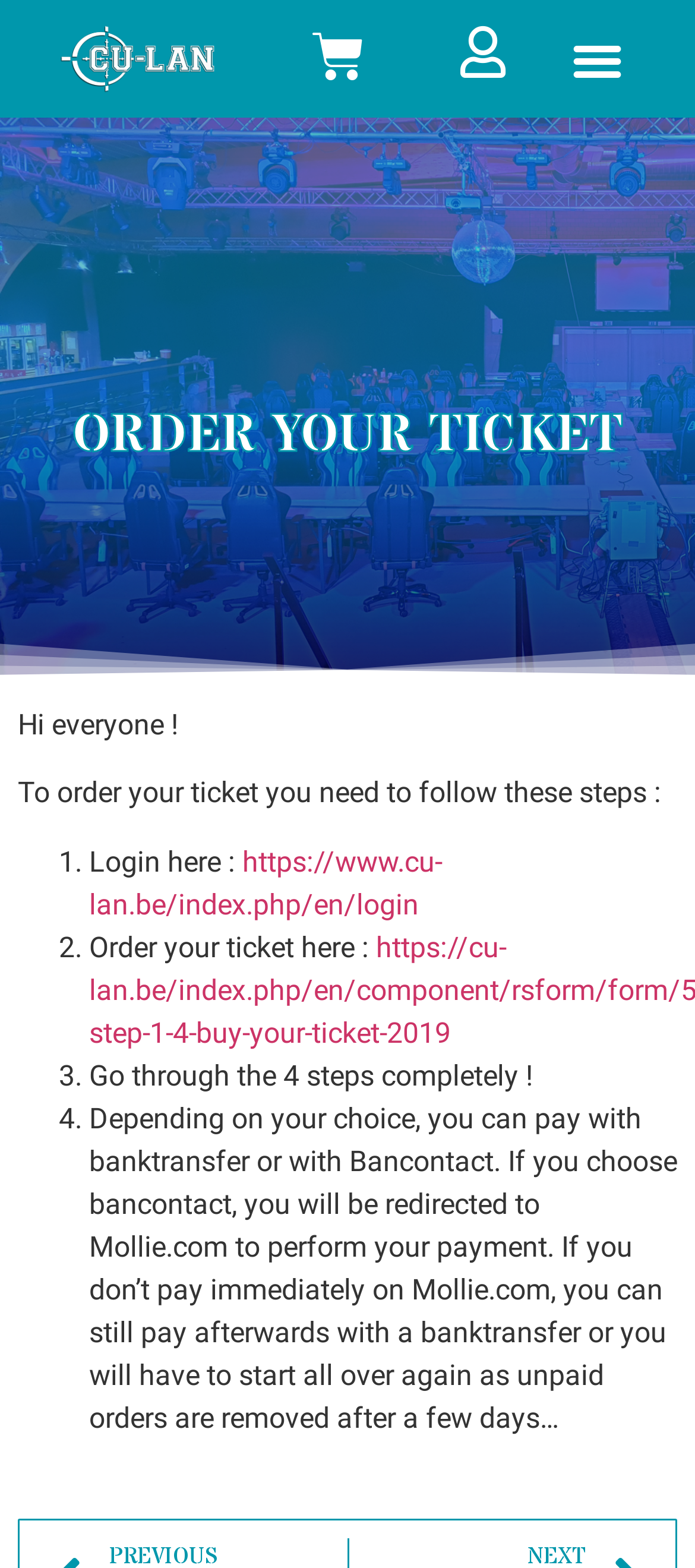What happens to unpaid orders?
Use the screenshot to answer the question with a single word or phrase.

Removed after a few days